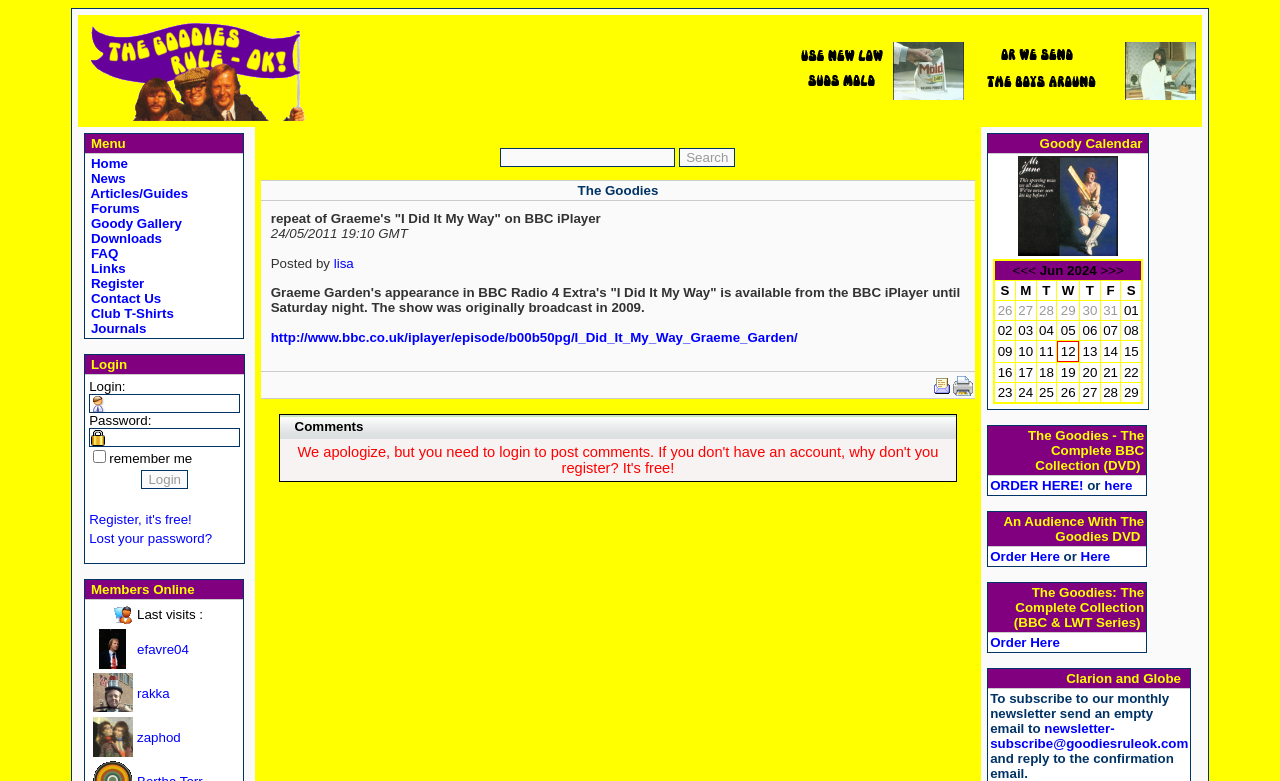Give a one-word or one-phrase response to the question: 
What is the purpose of the 'Register, it's free!' link?

To register for the fan club